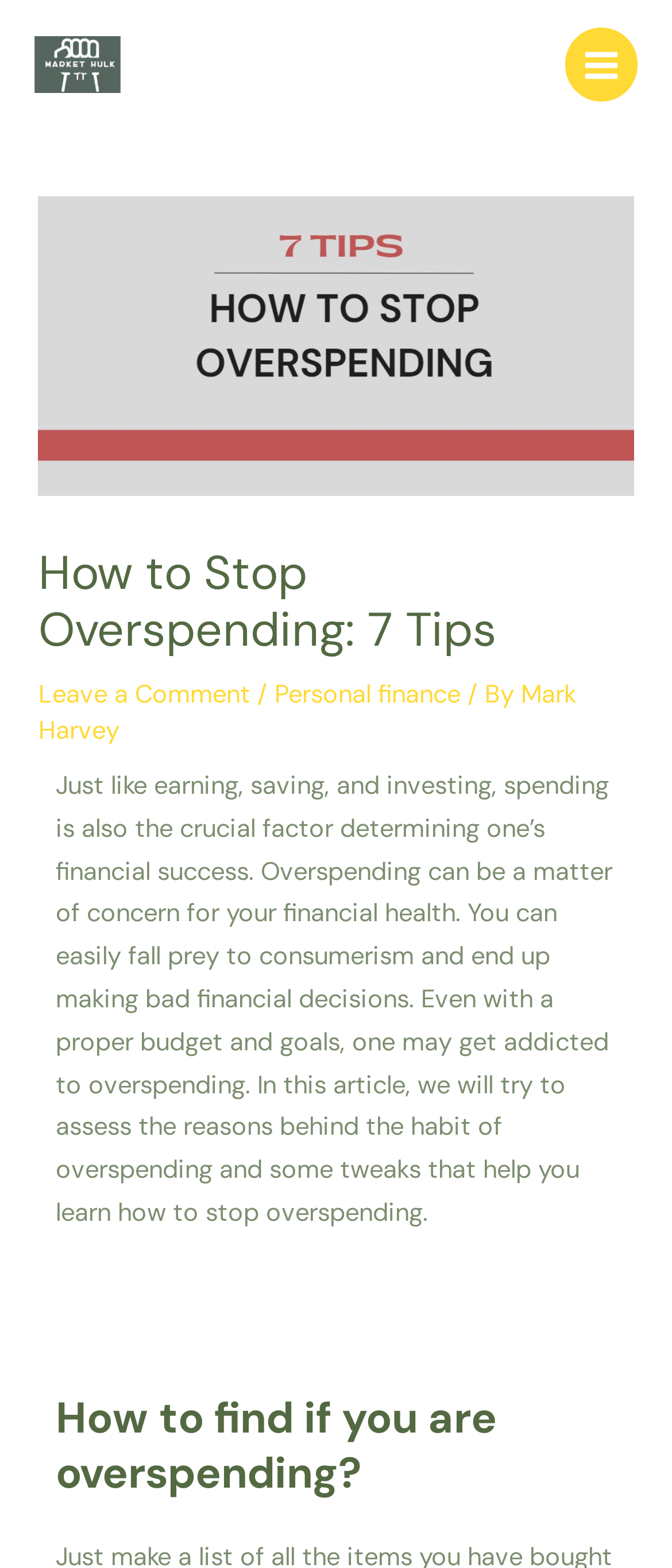Find the bounding box of the element with the following description: "Leave a Comment". The coordinates must be four float numbers between 0 and 1, formatted as [left, top, right, bottom].

[0.058, 0.432, 0.373, 0.453]